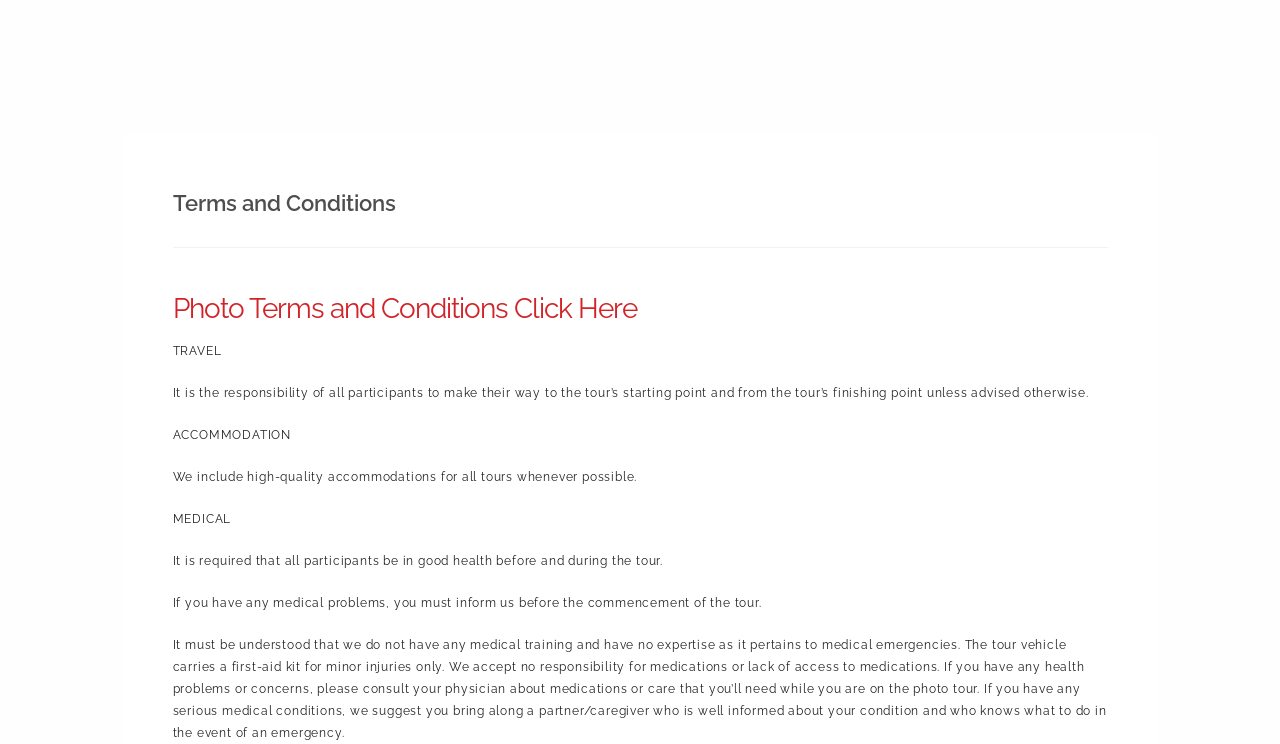What is carried in the tour vehicle?
Refer to the image and respond with a one-word or short-phrase answer.

A first-aid kit